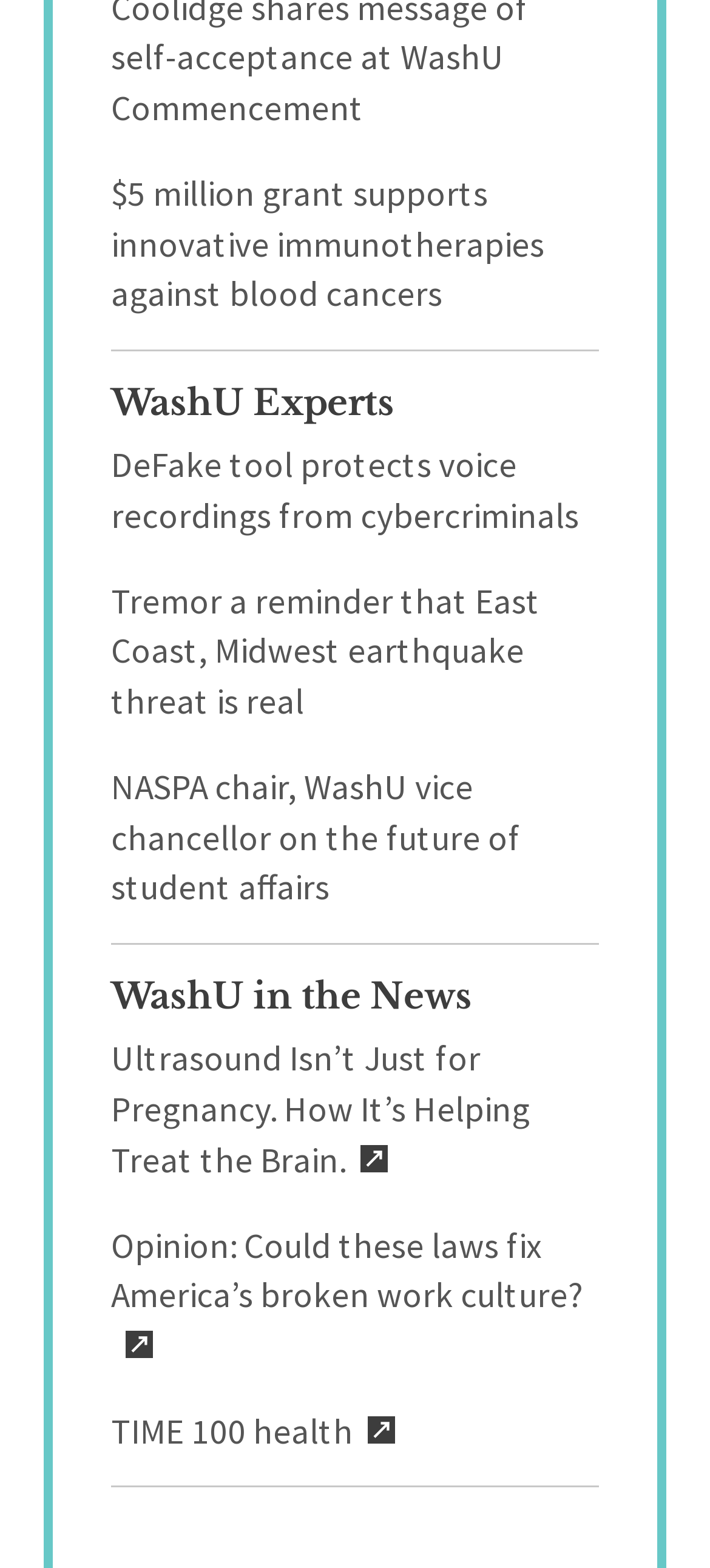Provide your answer in a single word or phrase: 
What is the topic of the first link?

blood cancers